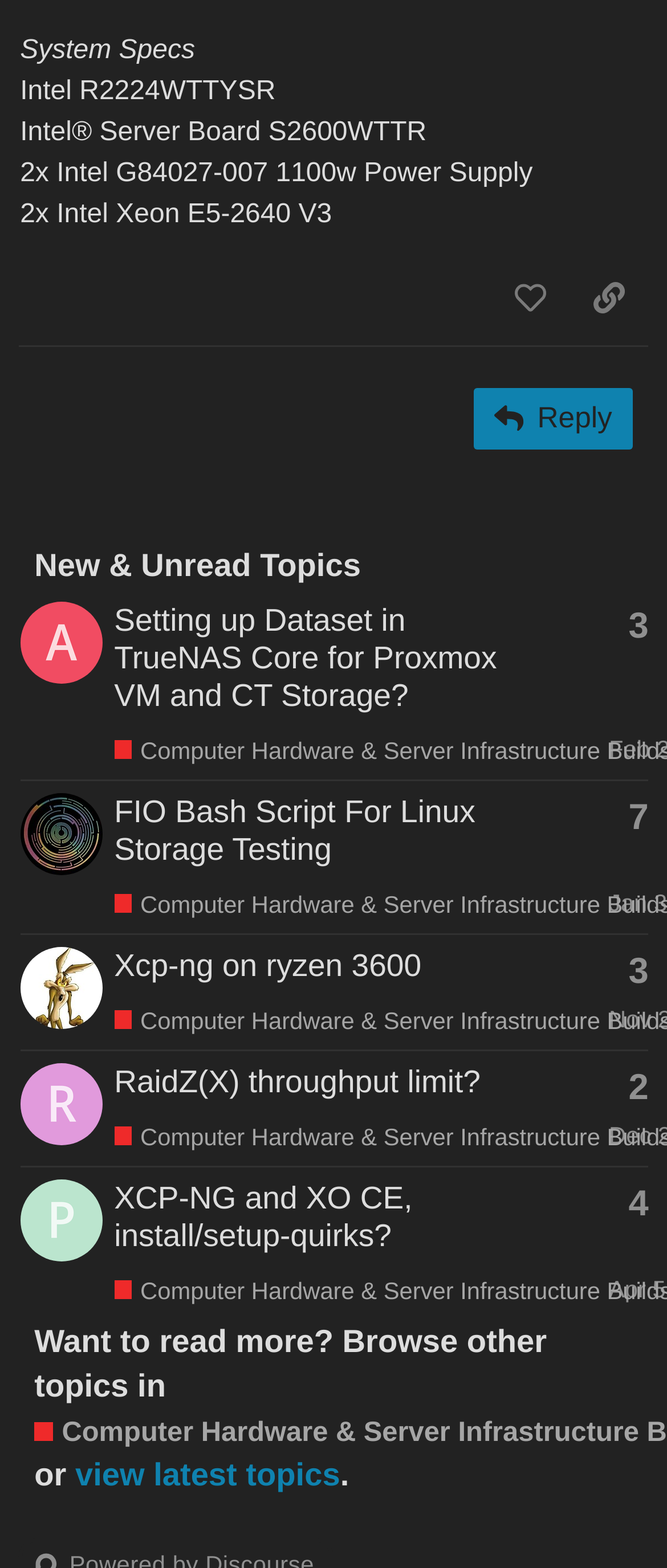Find the bounding box coordinates for the UI element whose description is: "XCP-NG and XO CE, install/setup-quirks?". The coordinates should be four float numbers between 0 and 1, in the format [left, top, right, bottom].

[0.171, 0.752, 0.618, 0.799]